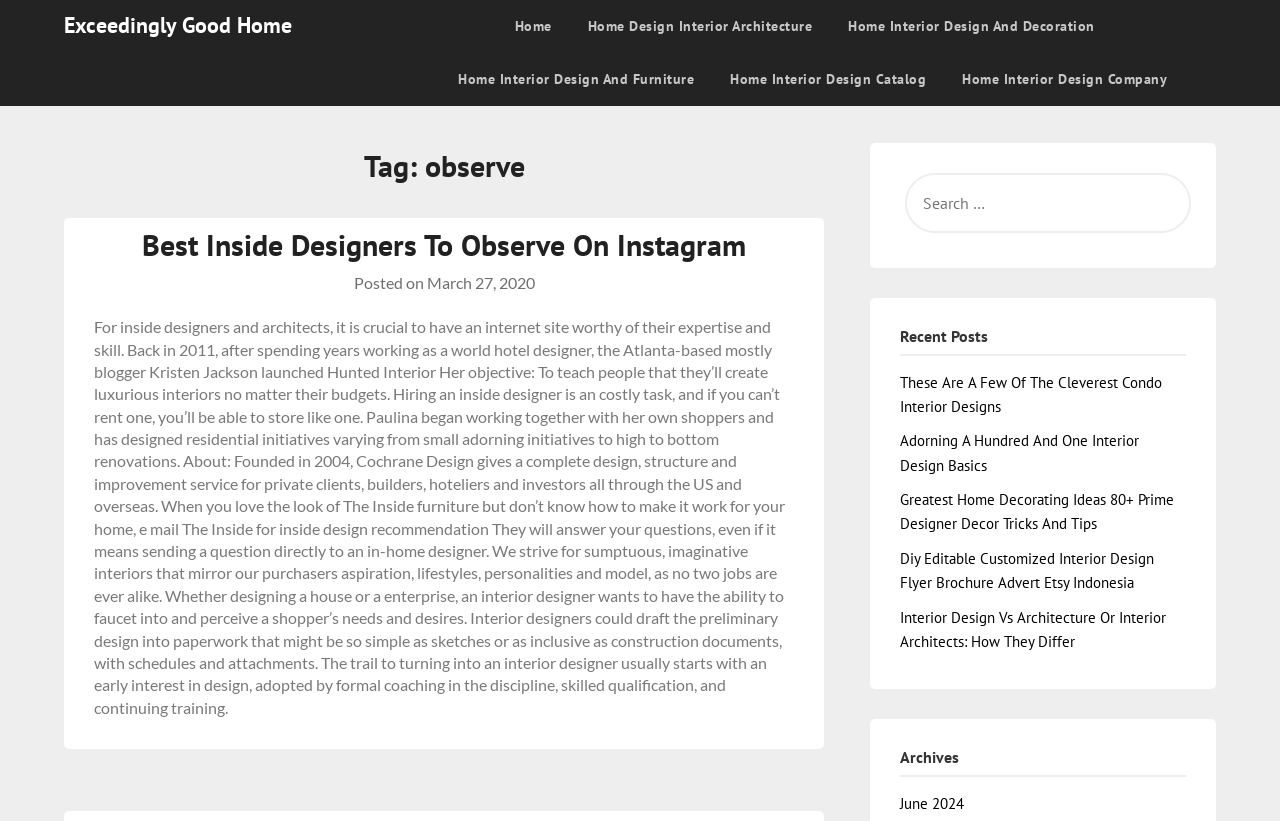What is the category of the link 'Home Interior Design And Furniture'?
Using the details from the image, give an elaborate explanation to answer the question.

The link 'Home Interior Design And Furniture' is categorized under 'Home Design' based on its content and location on the webpage. The link is listed alongside other links related to home design and interior design, suggesting that it belongs to the same category.